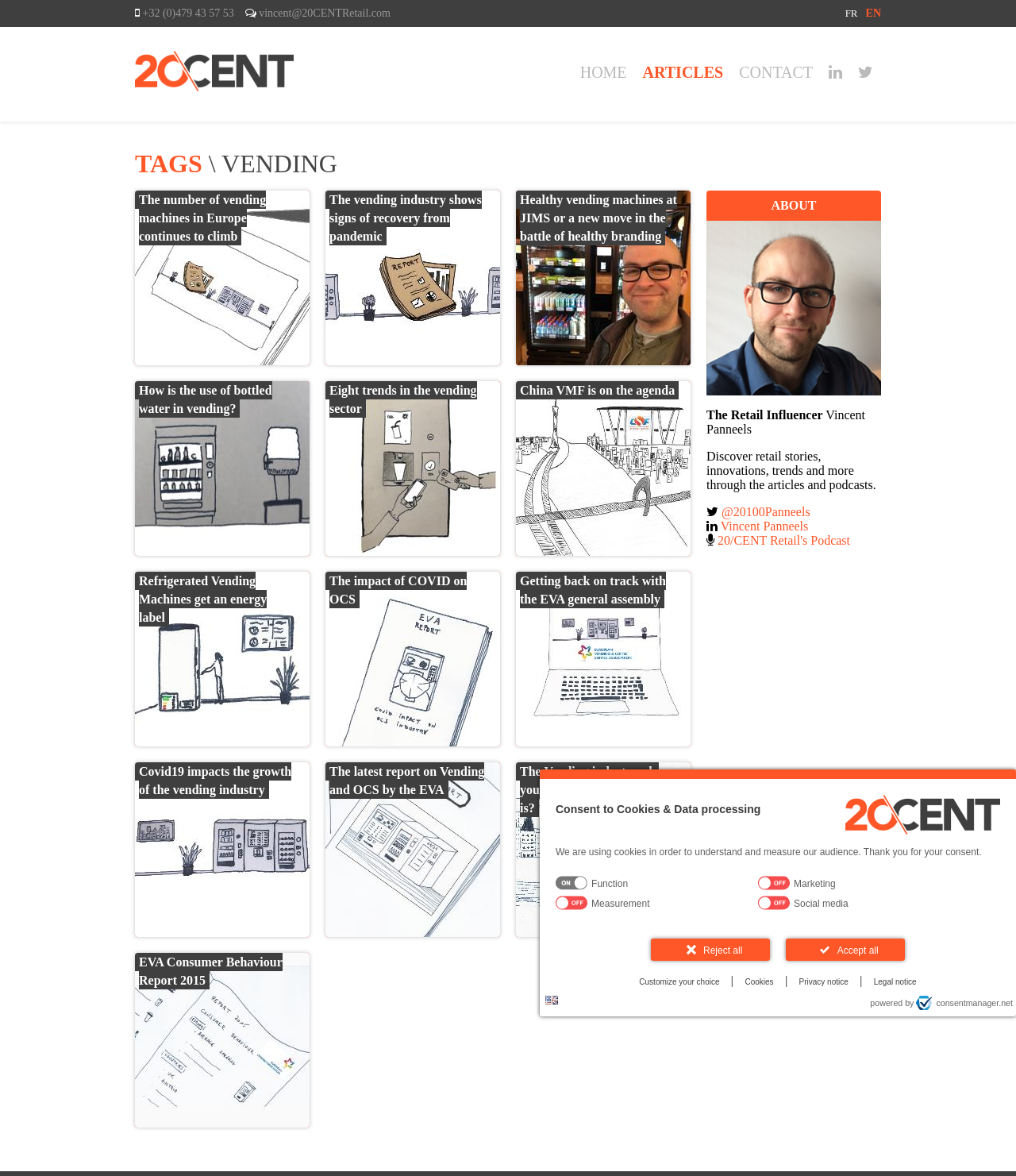Identify the bounding box coordinates of the element that should be clicked to fulfill this task: "Click the 'Privacy settings' button". The coordinates should be provided as four float numbers between 0 and 1, i.e., [left, top, right, bottom].

[0.974, 0.842, 0.99, 0.856]